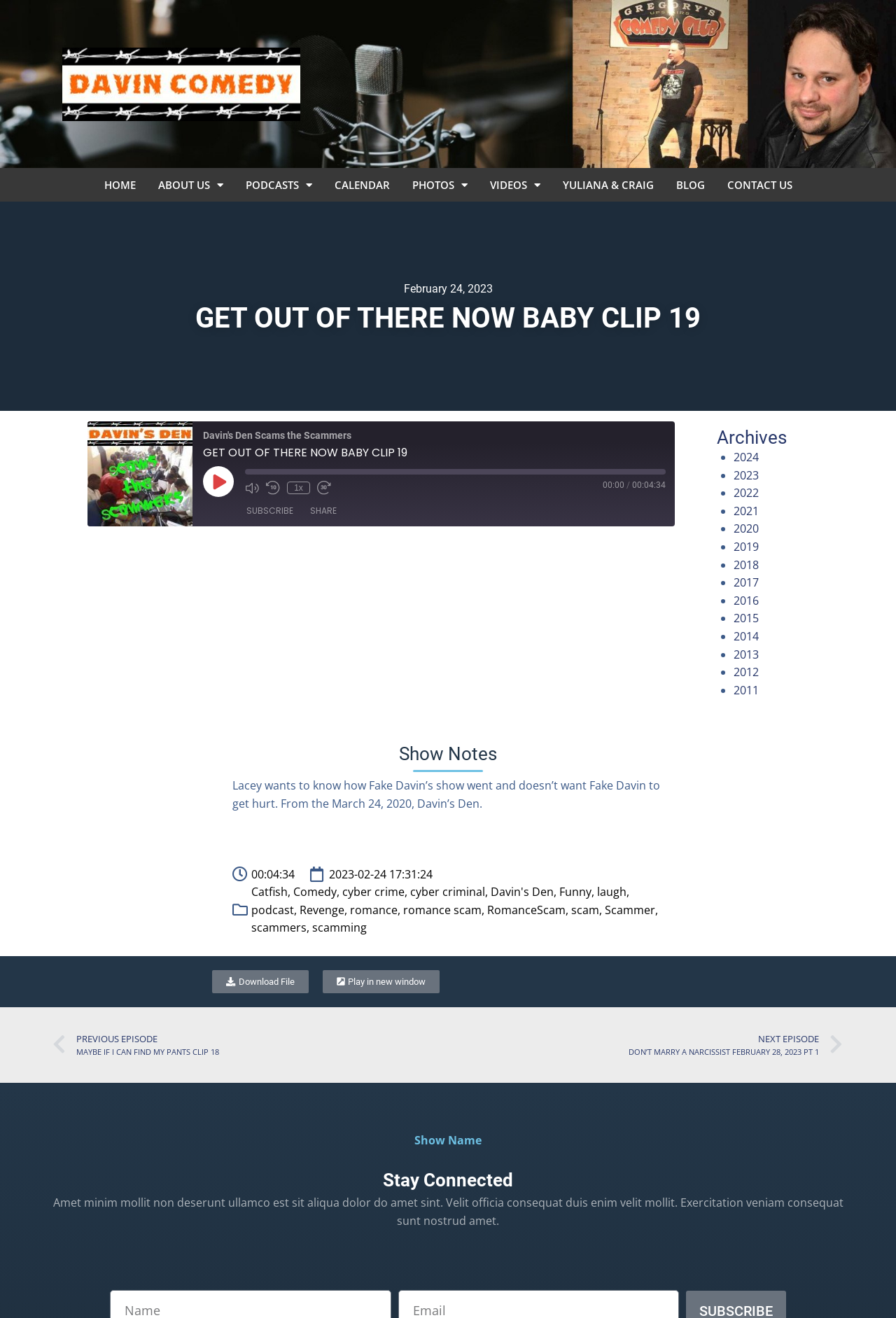Find and generate the main title of the webpage.

GET OUT OF THERE NOW BABY CLIP 19